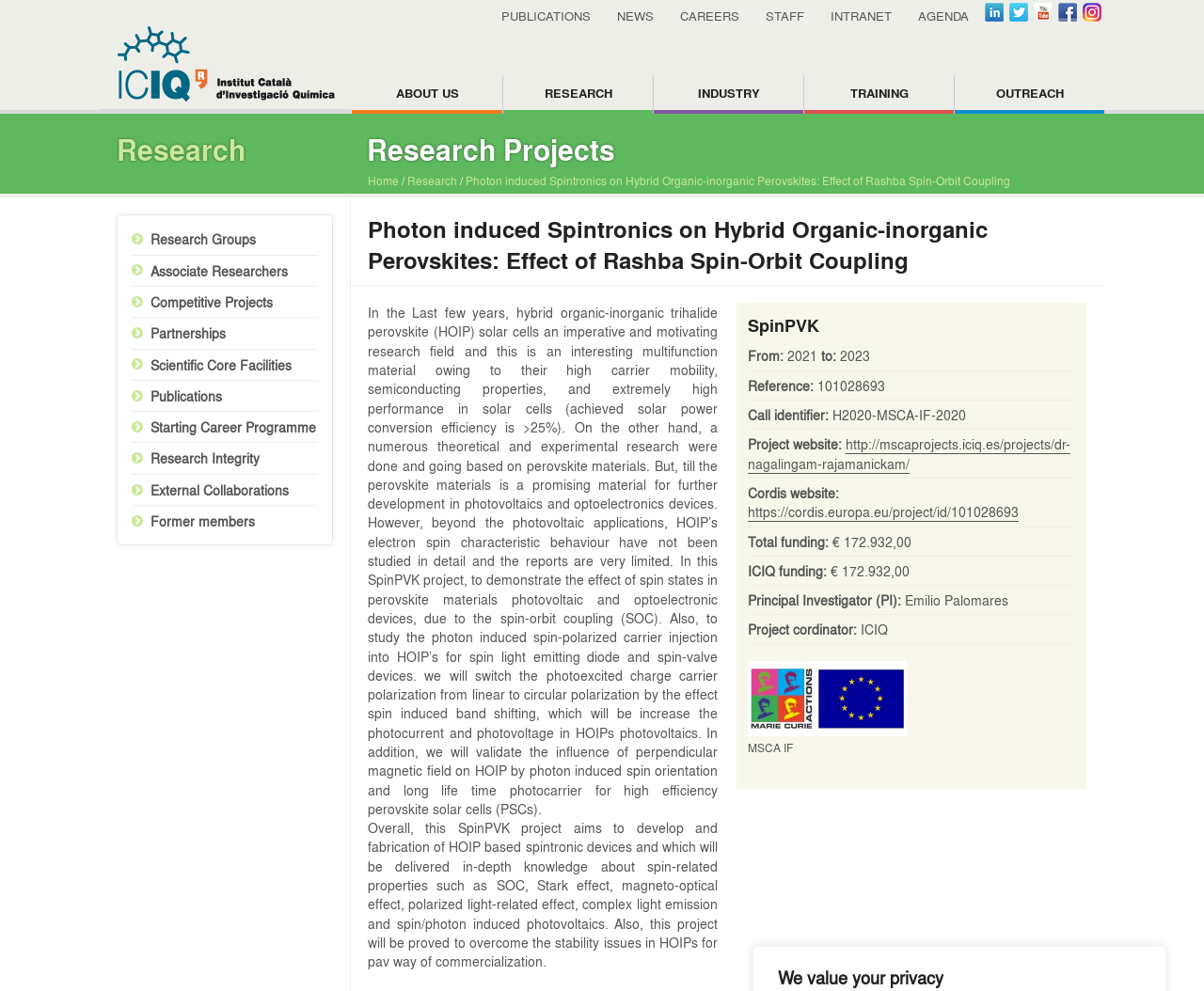Please specify the bounding box coordinates of the clickable section necessary to execute the following command: "Click on the 'PUBLICATIONS' link".

[0.405, 0.0, 0.502, 0.032]